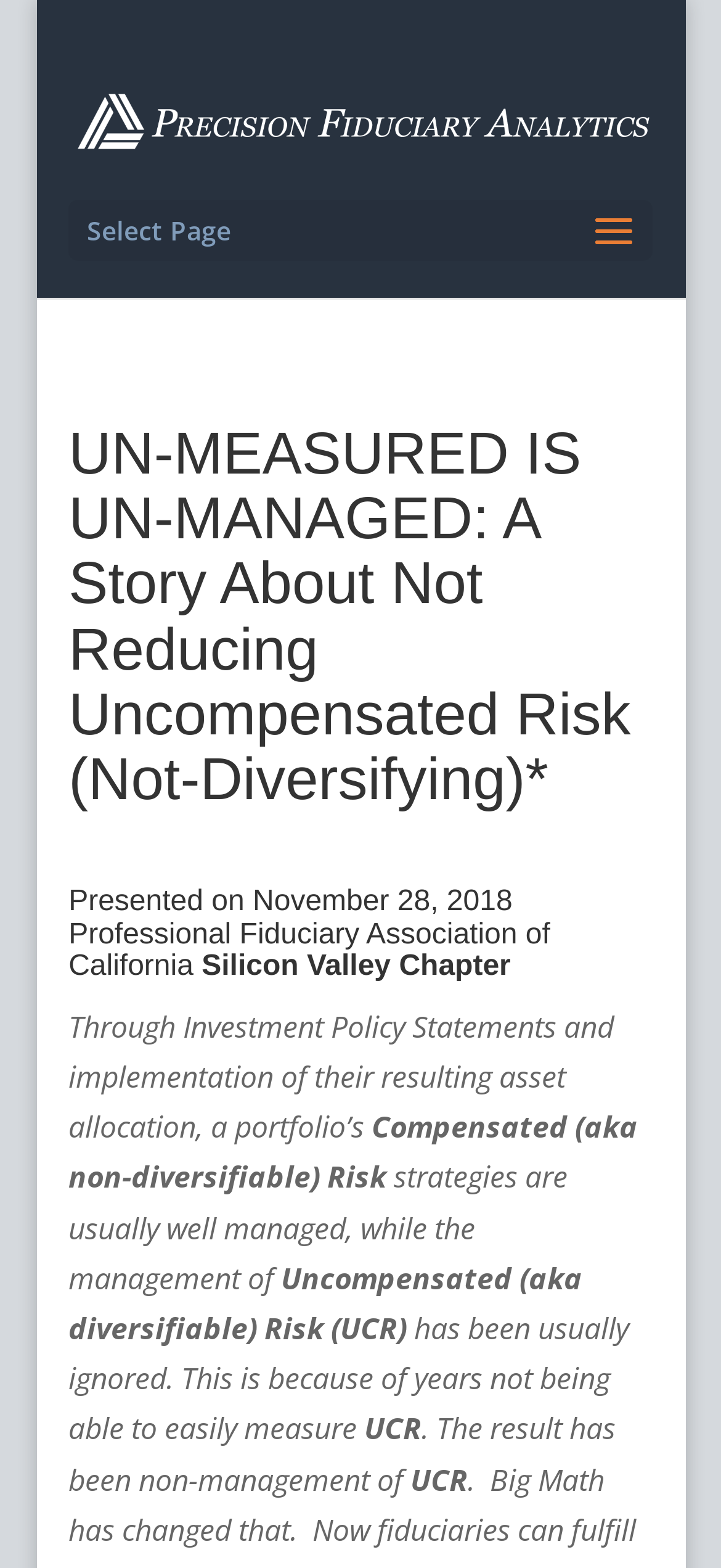Given the element description: "alt="Precision Fiduciary Analytics"", predict the bounding box coordinates of the UI element it refers to, using four float numbers between 0 and 1, i.e., [left, top, right, bottom].

[0.095, 0.062, 0.905, 0.088]